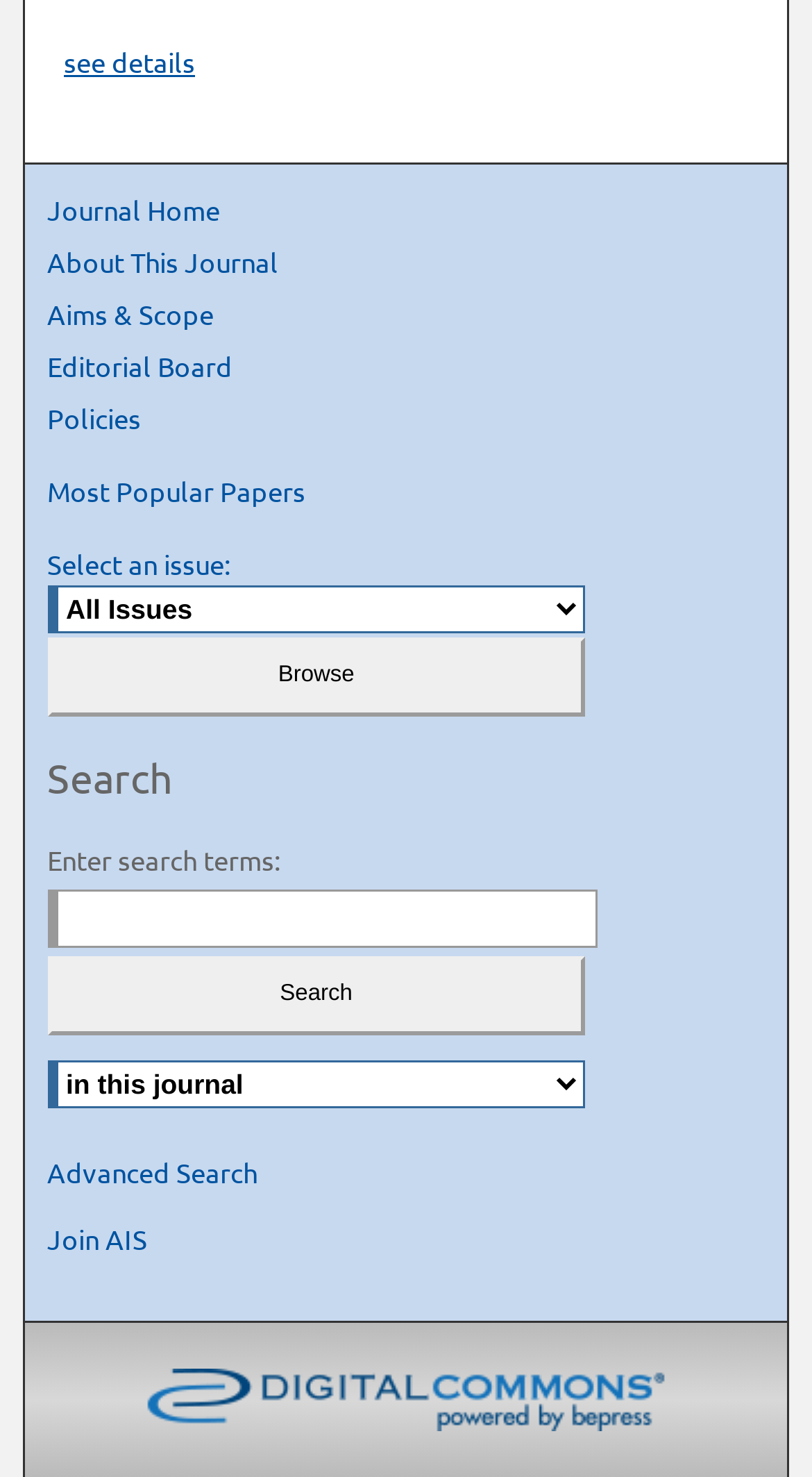Find the bounding box coordinates of the clickable area required to complete the following action: "Visit the journal home".

[0.058, 0.085, 0.942, 0.109]